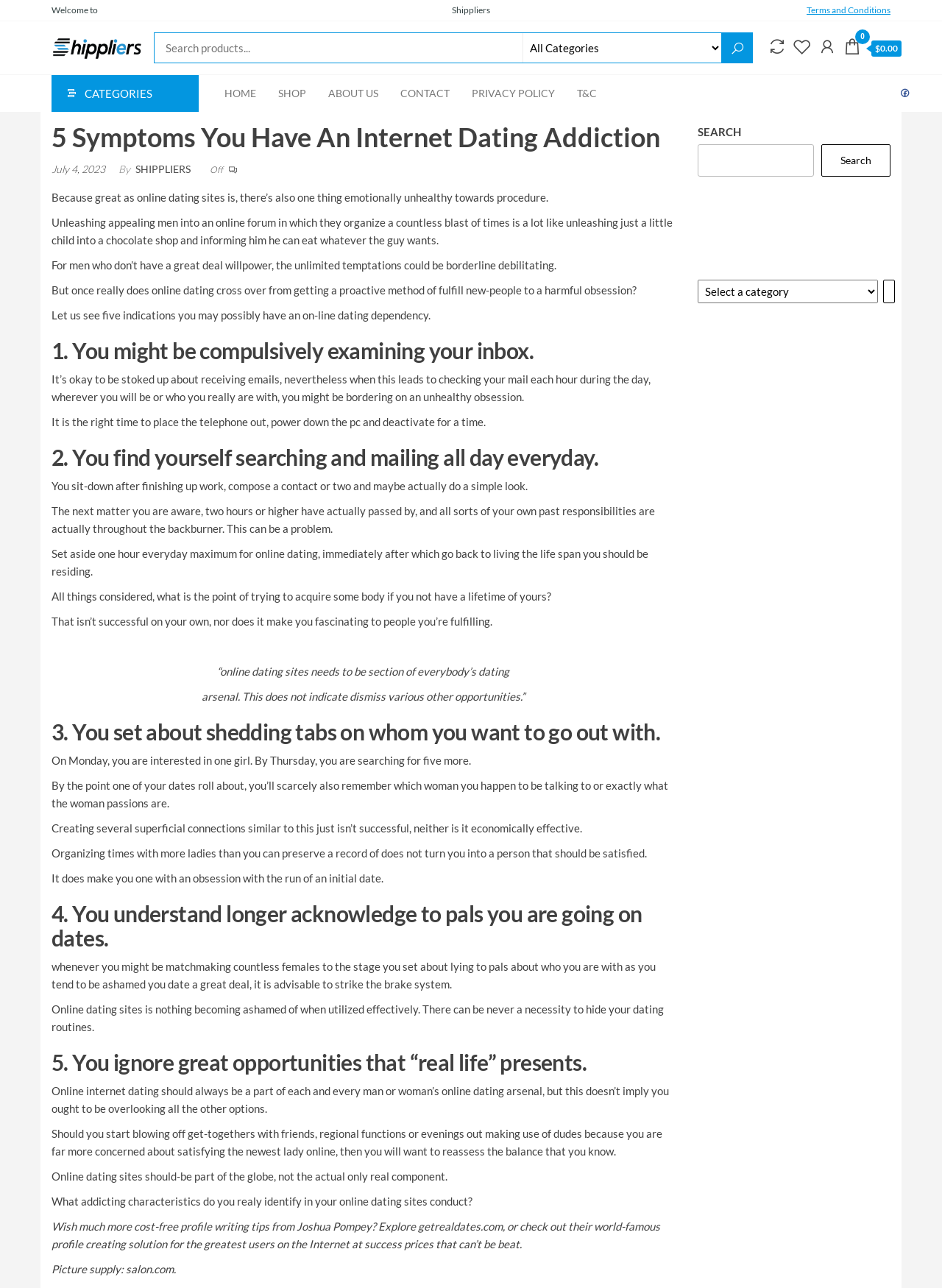Please give the bounding box coordinates of the area that should be clicked to fulfill the following instruction: "View categories". The coordinates should be in the format of four float numbers from 0 to 1, i.e., [left, top, right, bottom].

[0.055, 0.058, 0.211, 0.087]